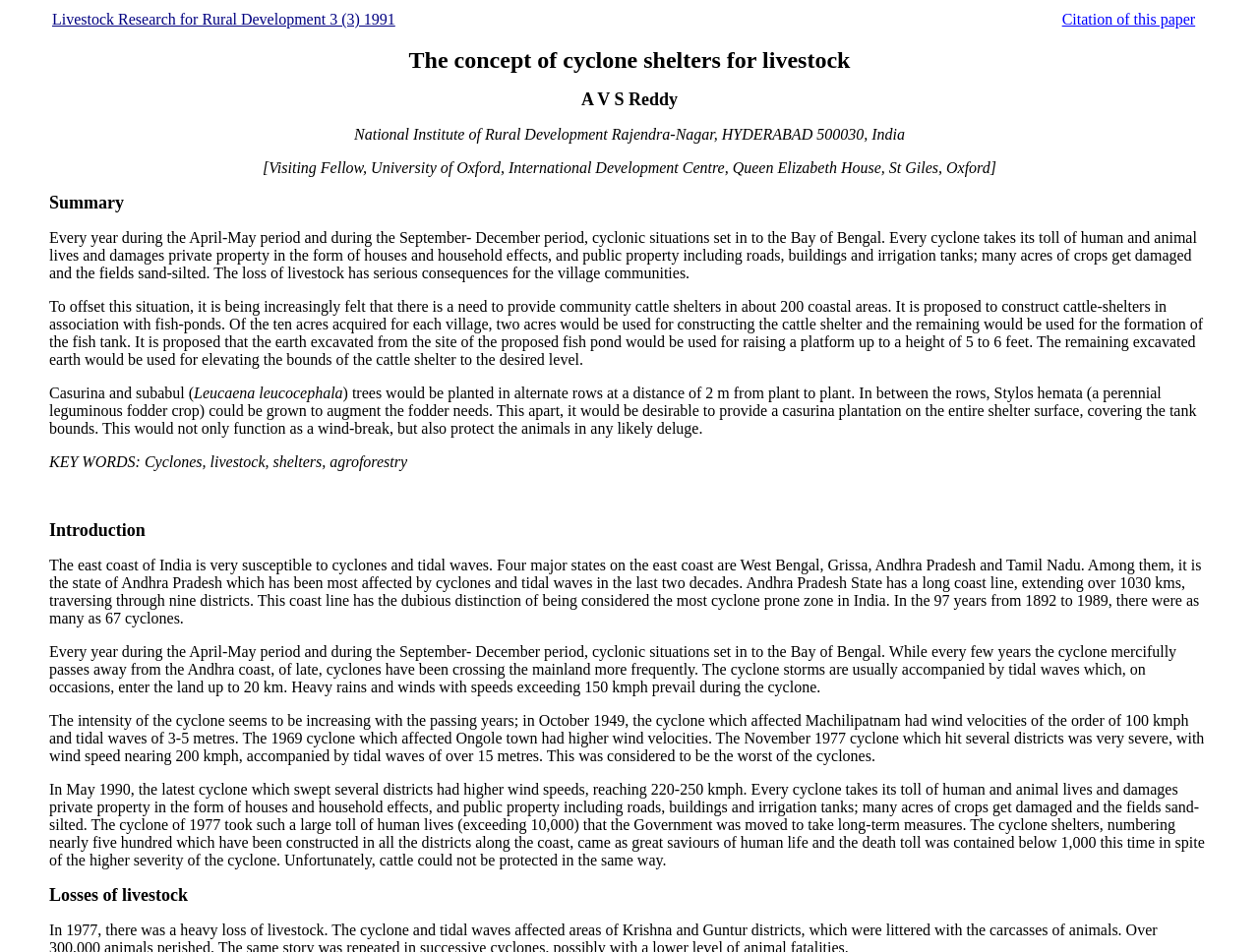Using the details in the image, give a detailed response to the question below:
What is the author's affiliation?

The author's affiliation is mentioned in the text as 'National Institute of Rural Development Rajendra-Nagar, HYDERABAD 500030, India', which indicates that the author is affiliated with this institution.